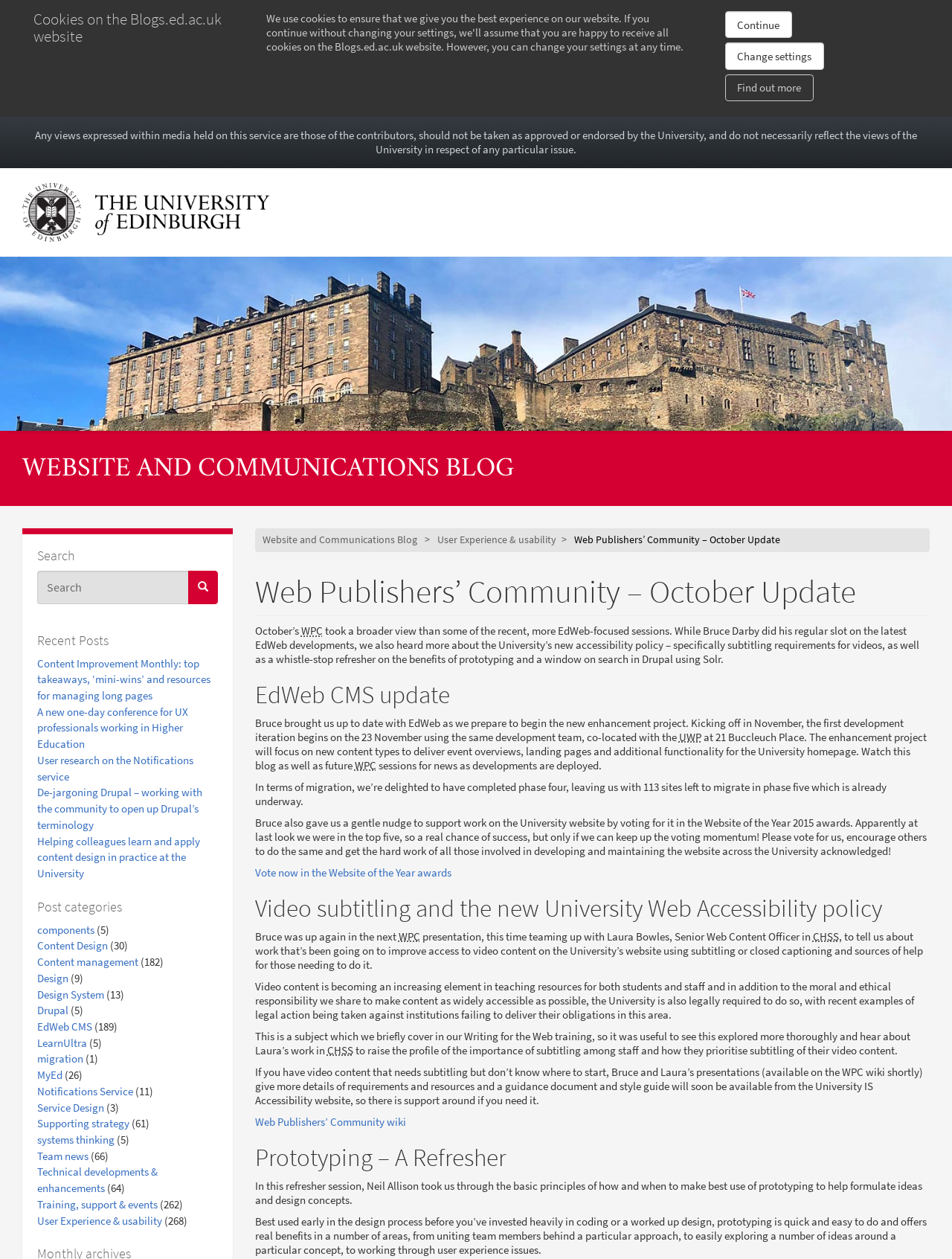Please locate and generate the primary heading on this webpage.

WEBSITE AND COMMUNICATIONS BLOG